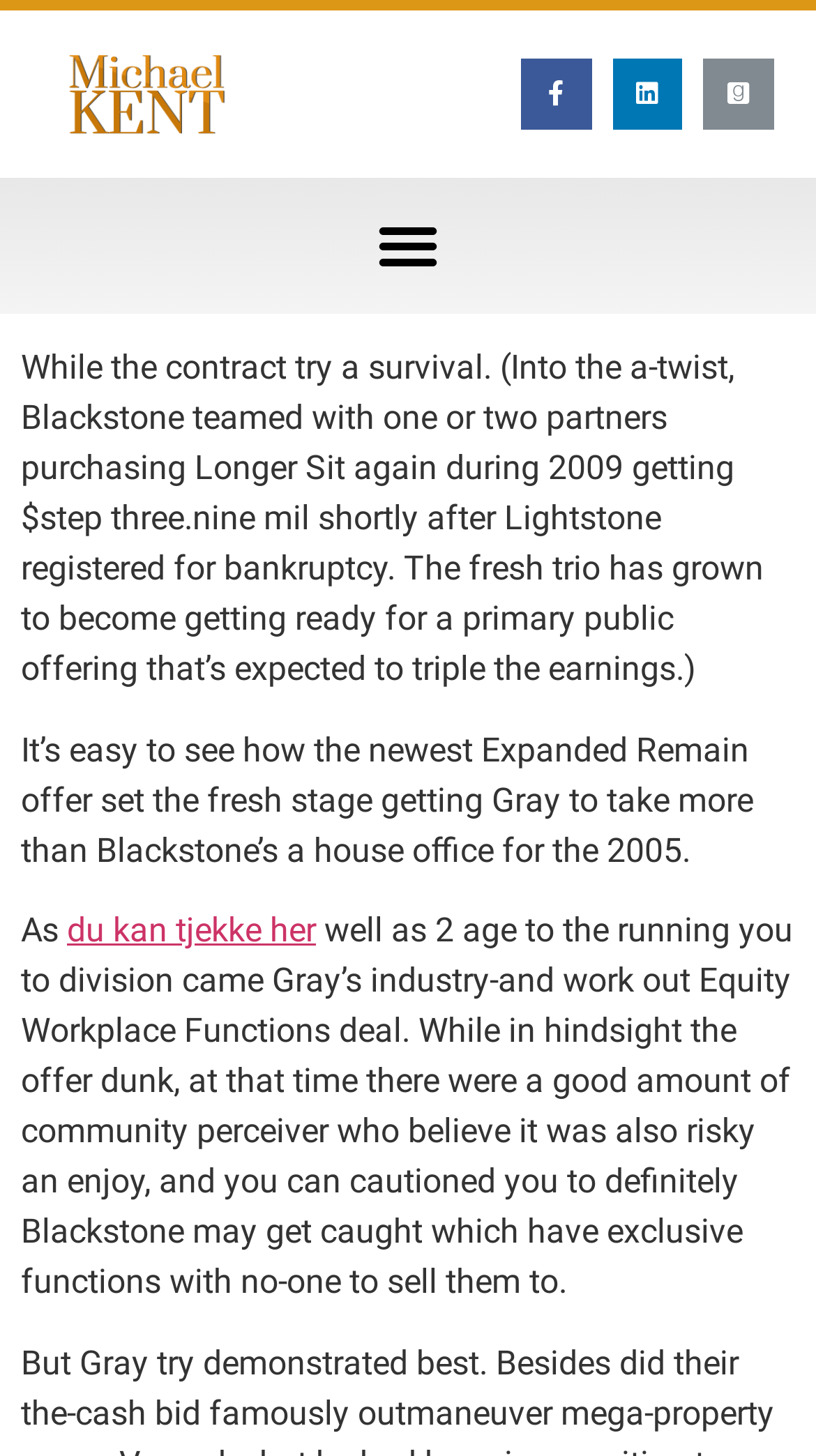What is the topic of the text in the StaticText element?
Refer to the screenshot and deliver a thorough answer to the question presented.

The StaticText element contains a passage of text that discusses Blackstone and Lightstone, including their business dealings and financial transactions.